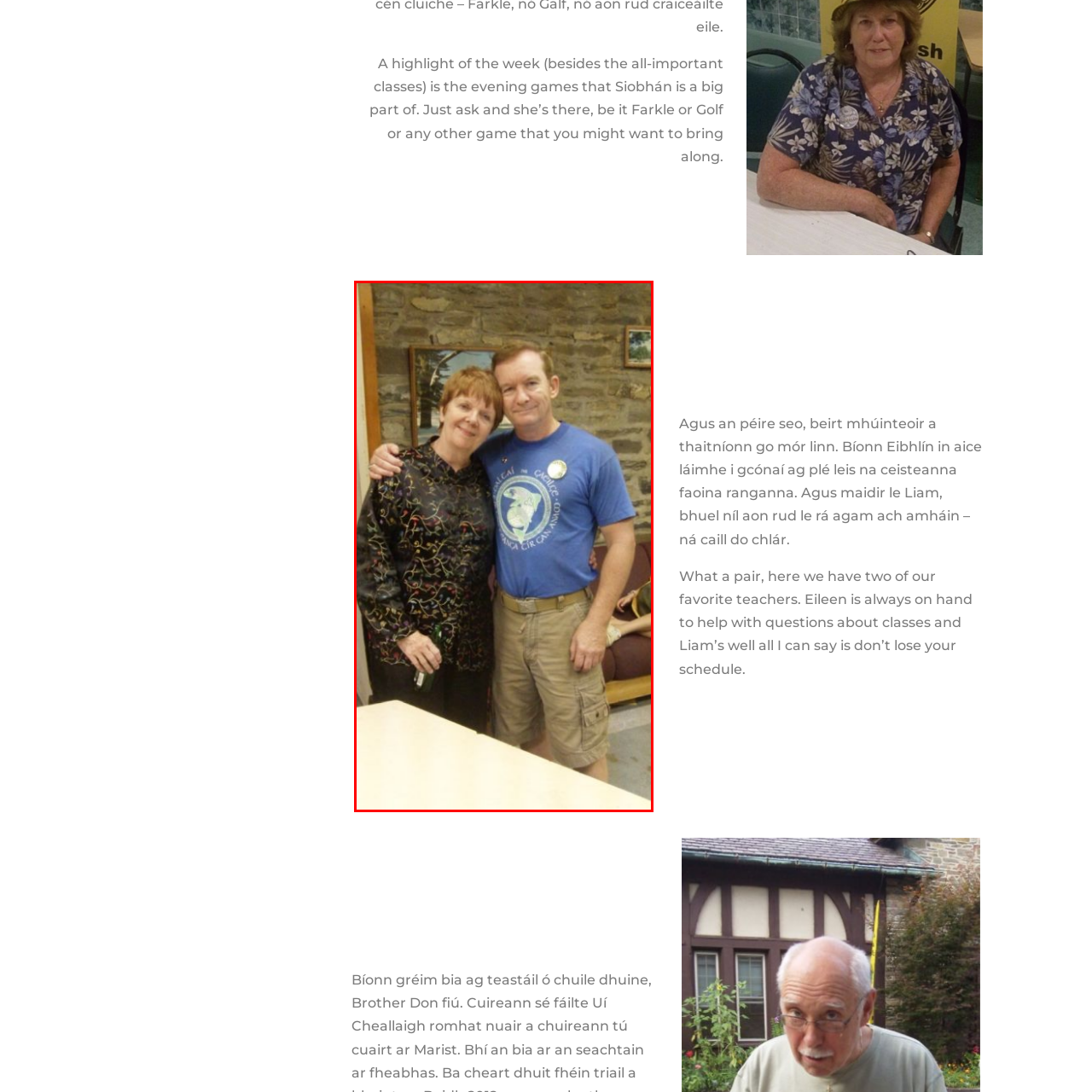Give a detailed account of the scene depicted in the image inside the red rectangle.

In this engaging image, we see two individuals joyfully posing together, highlighting their camaraderie. The woman on the left sports a black shirt adorned with colorful patterns, complementing her vibrant personality, while the man on the right is dressed in a blue t-shirt featuring a globe design, paired with khaki shorts. They are both smiling warmly, suggesting a spirit of friendship and celebration. The backdrop consists of natural stone walls, beneath which a wooden table can be seen, indicating a casual, inviting atmosphere. The image is reminiscent of a lively gathering or event, possibly reflecting the close bonds formed among friends and mentors, similar to the evening games and social activities described in the accompanying text.